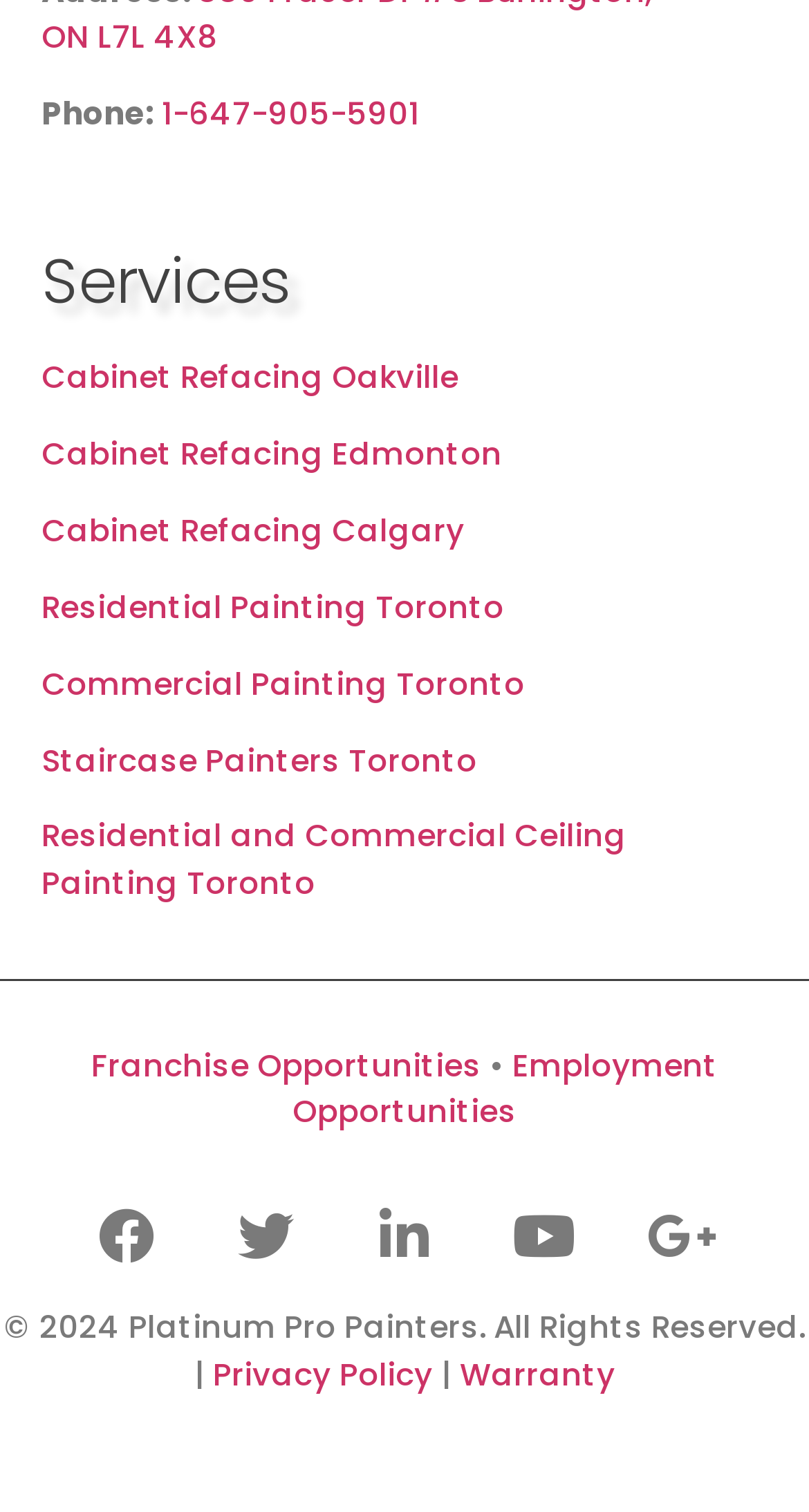Using the provided element description "Linkedin-in", determine the bounding box coordinates of the UI element.

[0.465, 0.799, 0.535, 0.836]